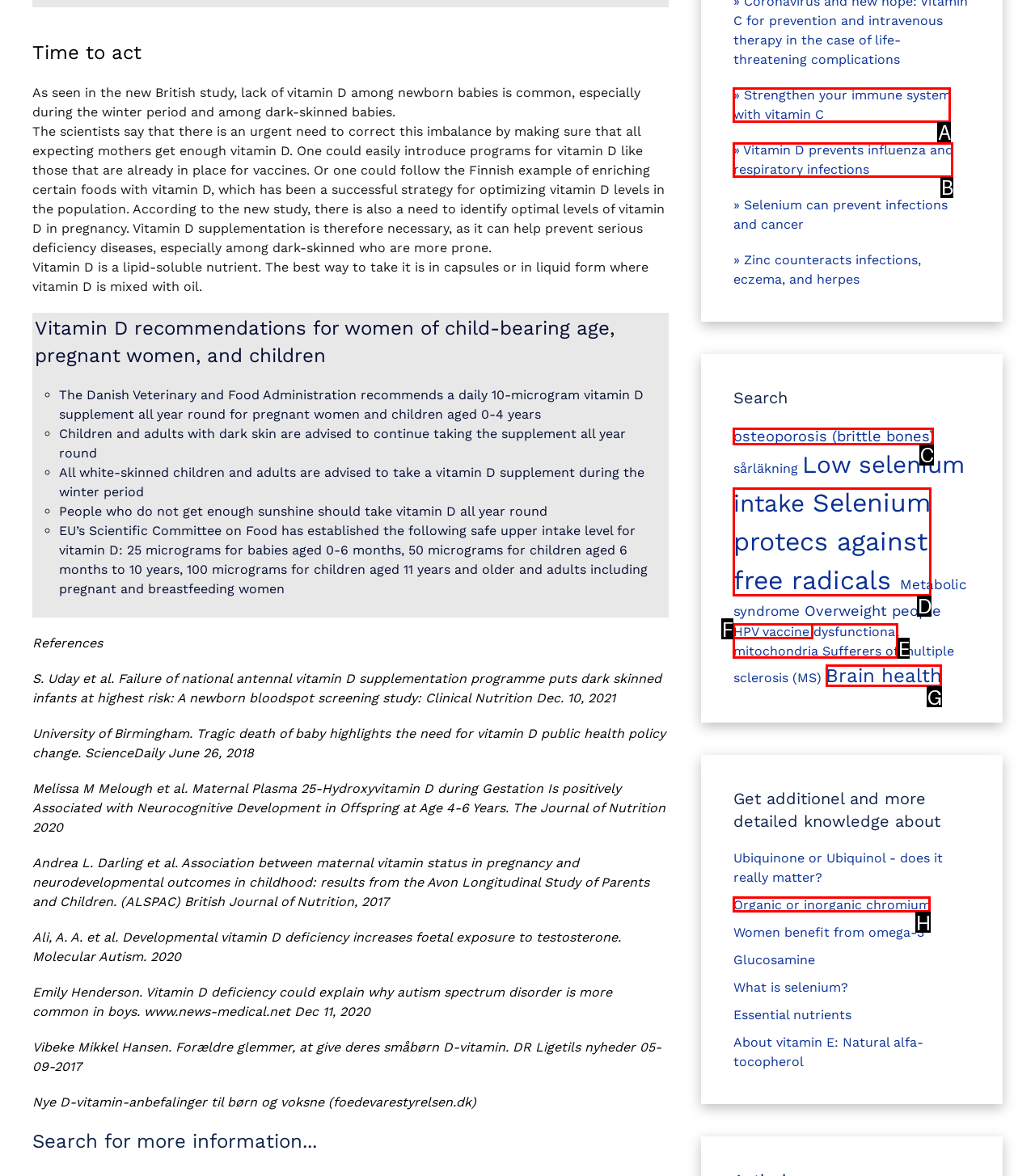Determine which HTML element I should select to execute the task: Explore 'Brain health' for more information
Reply with the corresponding option's letter from the given choices directly.

G